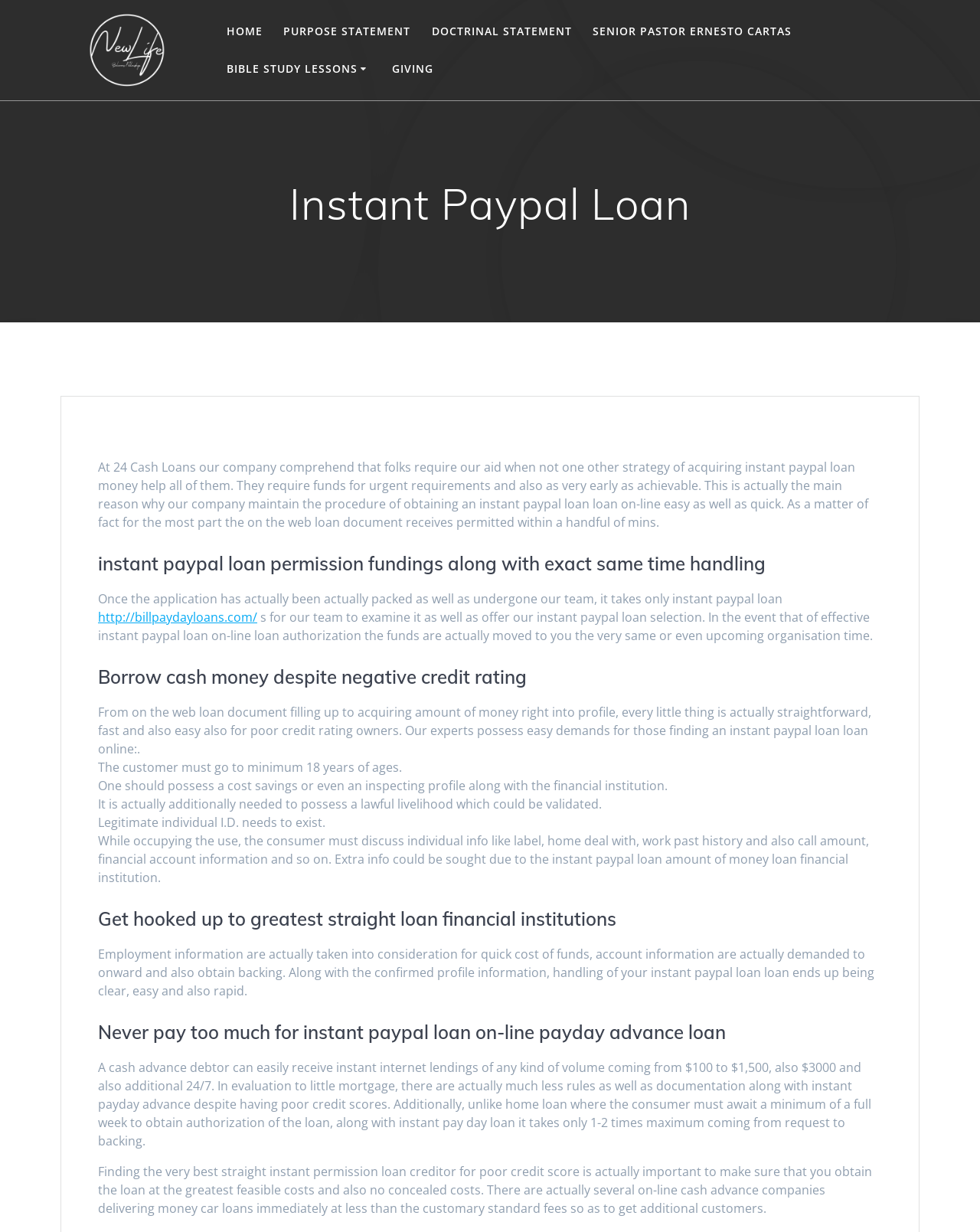What is the purpose of the webpage?
Answer the question using a single word or phrase, according to the image.

Instant Paypal Loan